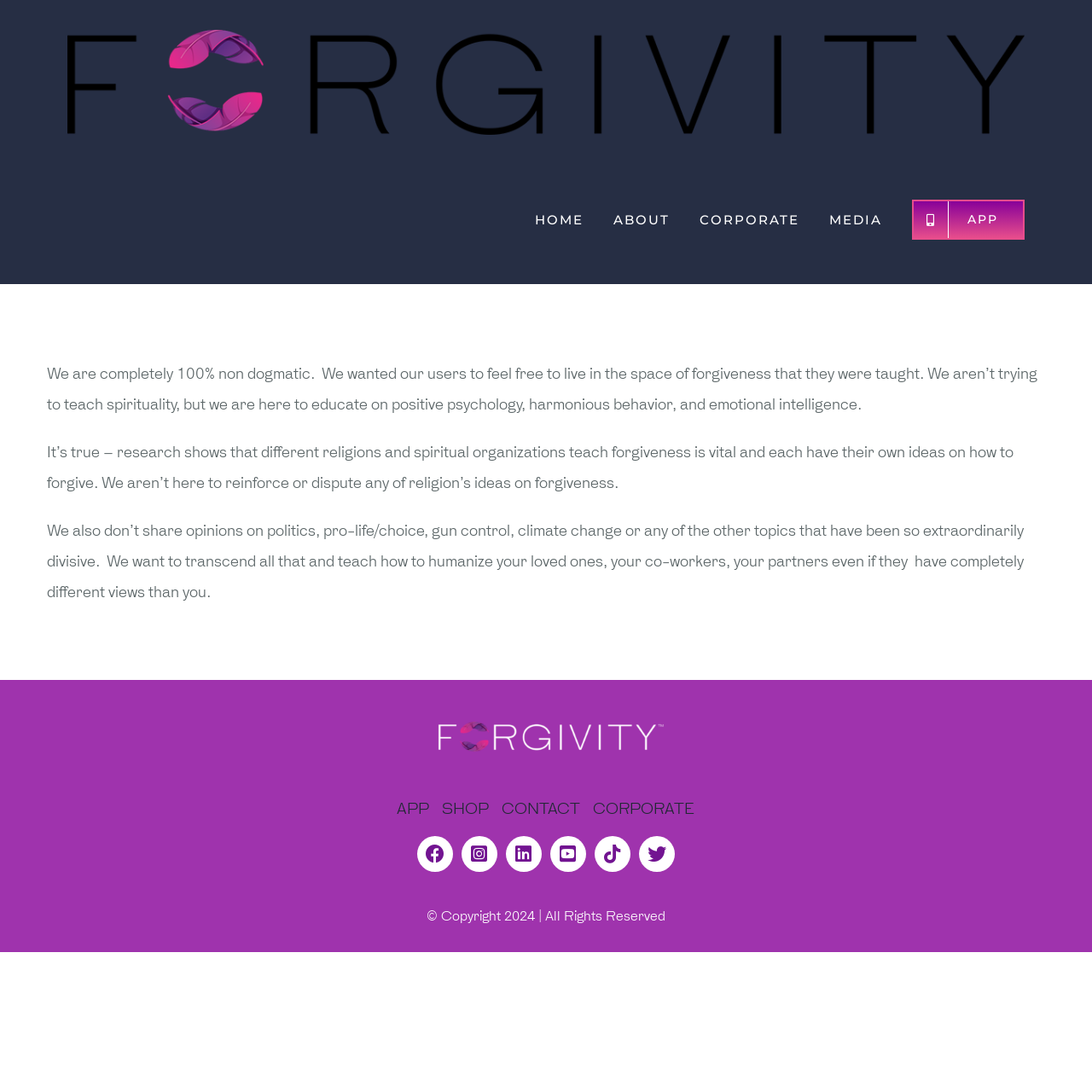Please find the bounding box coordinates of the element that must be clicked to perform the given instruction: "Visit the facebook page". The coordinates should be four float numbers from 0 to 1, i.e., [left, top, right, bottom].

[0.382, 0.766, 0.415, 0.799]